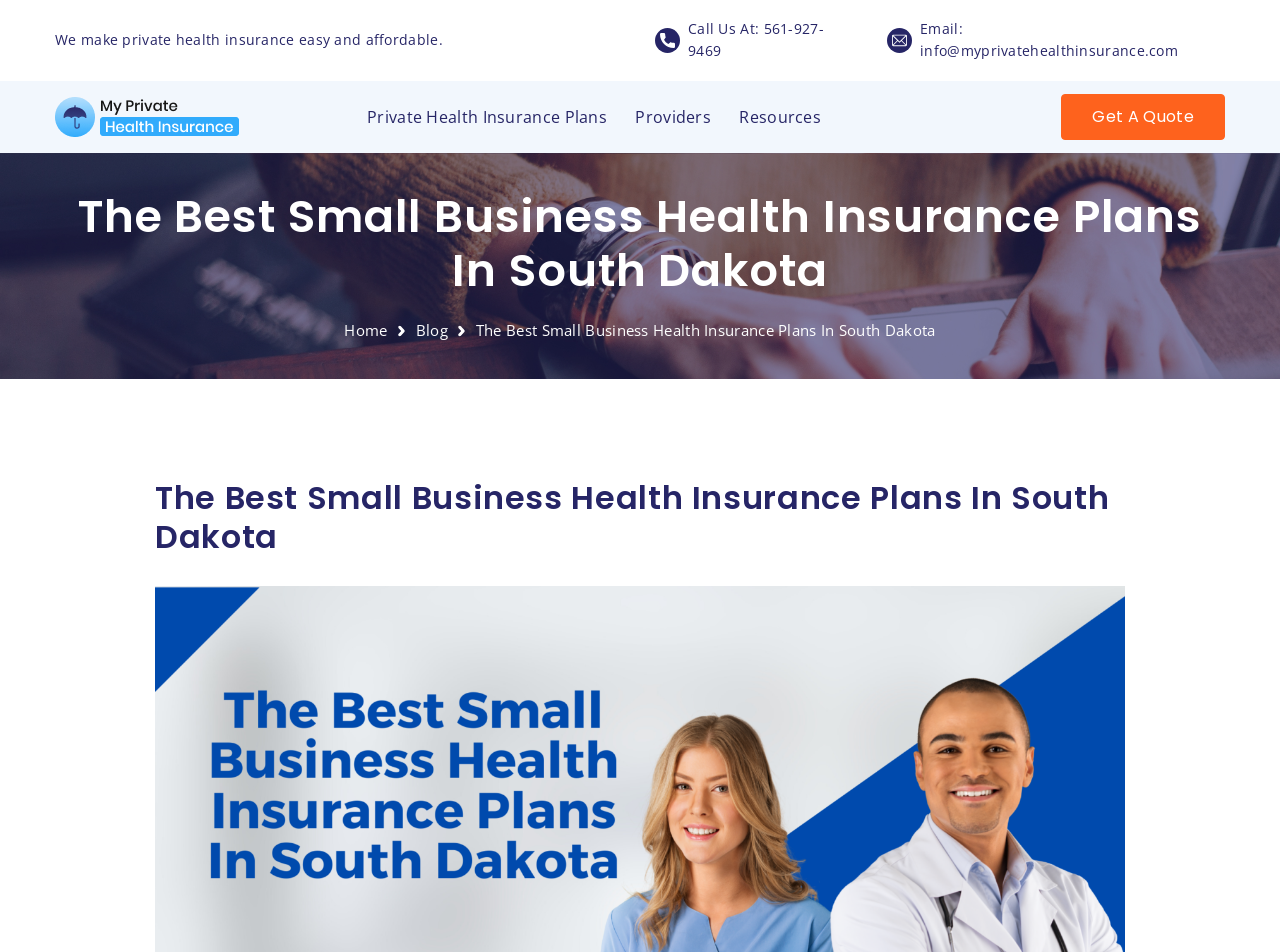Utilize the details in the image to thoroughly answer the following question: How many types of health insurance plans are listed?

I counted the number of links under the 'Private Health Insurance Plans' category, which includes 'Private', 'Individual', 'Family', 'Short Term', 'Catastrophic', 'Small Business', 'Large Group', 'Travel', 'Supplemental', 'Children', 'Affordable', and 'Cost-Sharing'. There are 12 links in total.